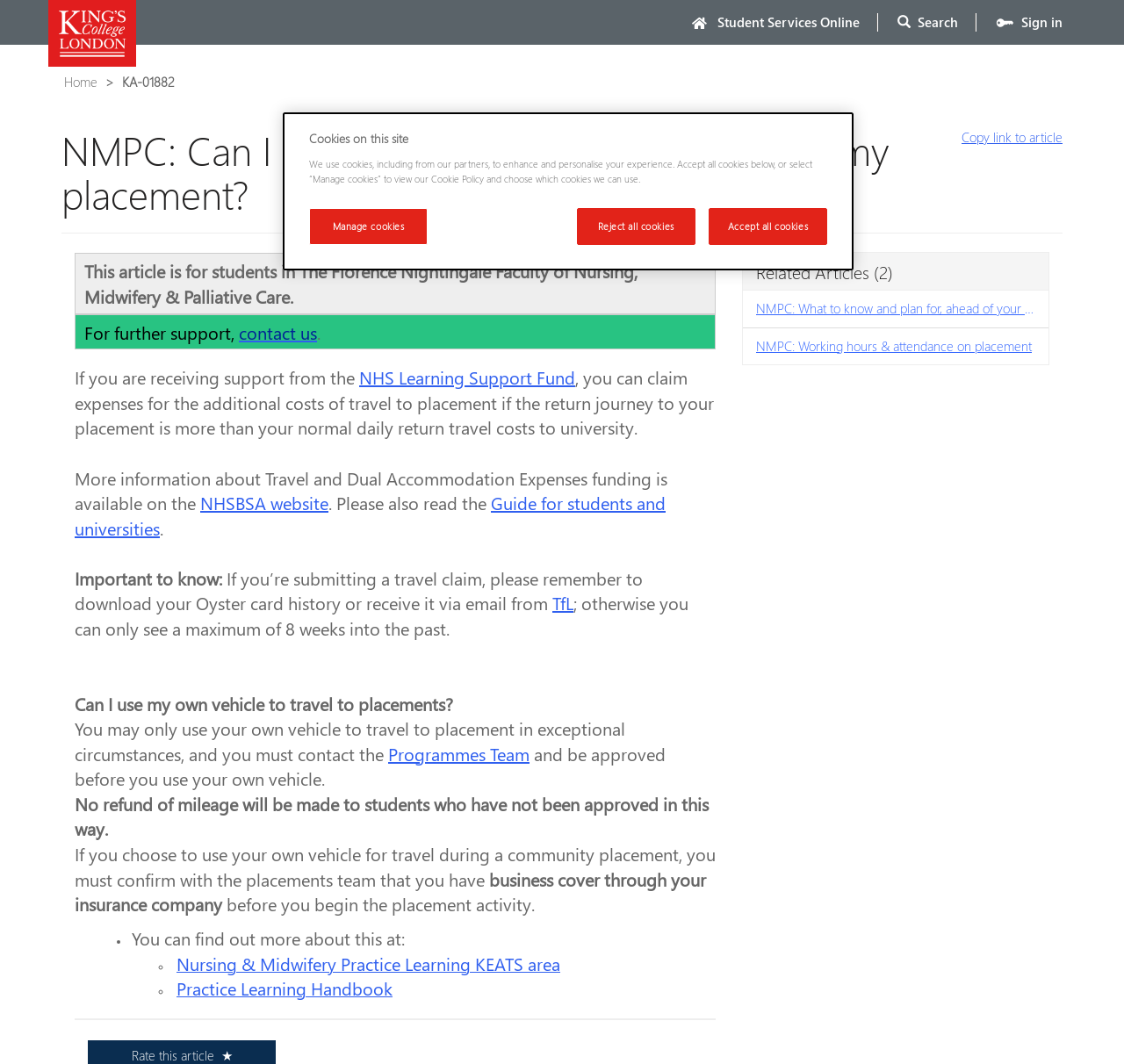What is the maximum period of Oyster card history that can be seen?
Relying on the image, give a concise answer in one word or a brief phrase.

8 weeks